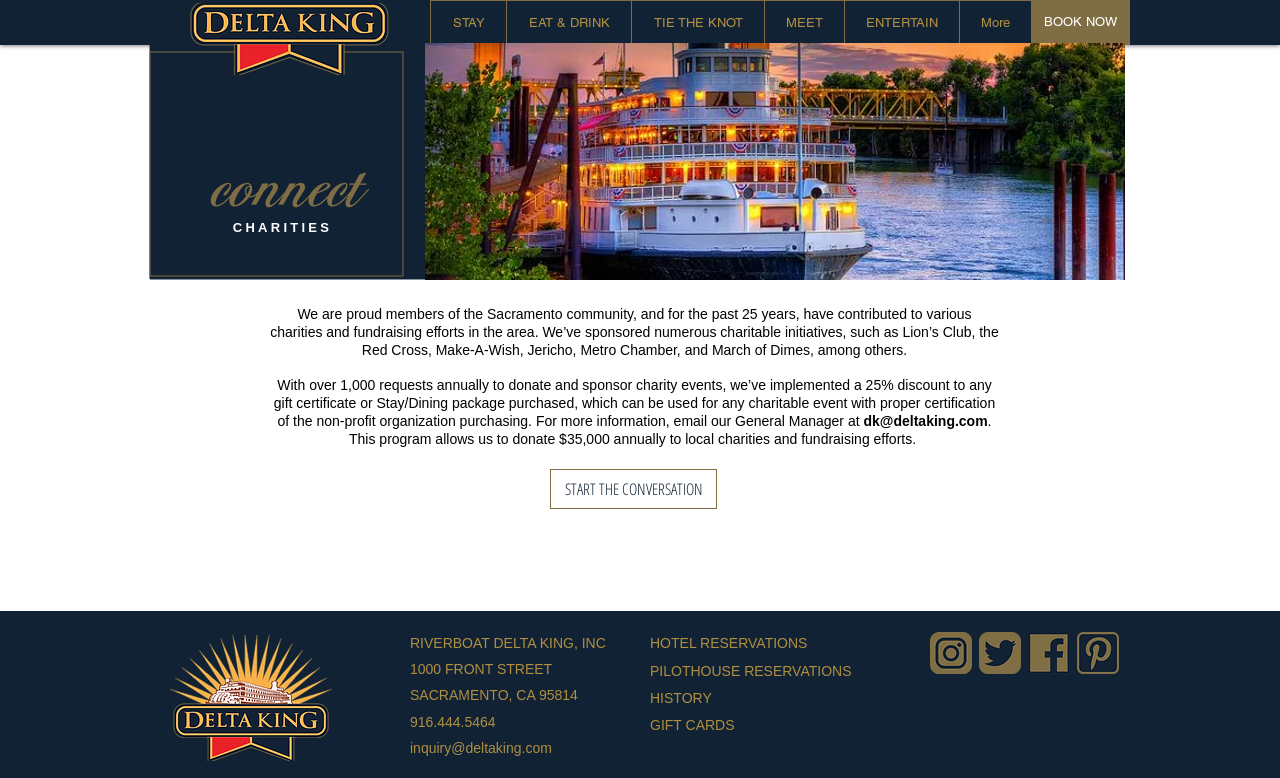What is the address of the hotel?
Provide a comprehensive and detailed answer to the question.

I obtained this answer by looking at the StaticText elements '1000 FRONT STREET', 'SACRAMENTO, CA 95814' which provide the address of the hotel.